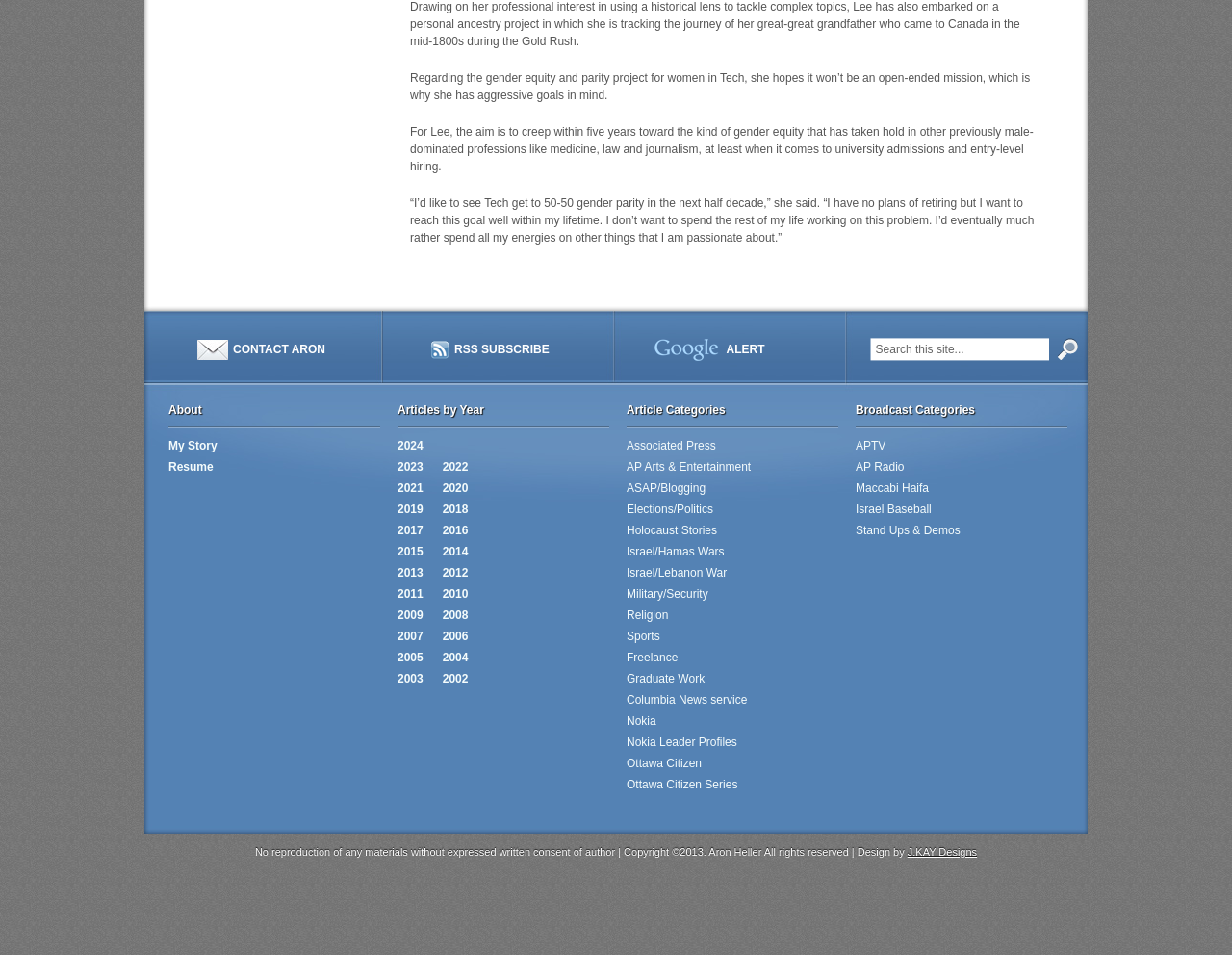Please reply to the following question with a single word or a short phrase:
What can be searched on this site?

Articles